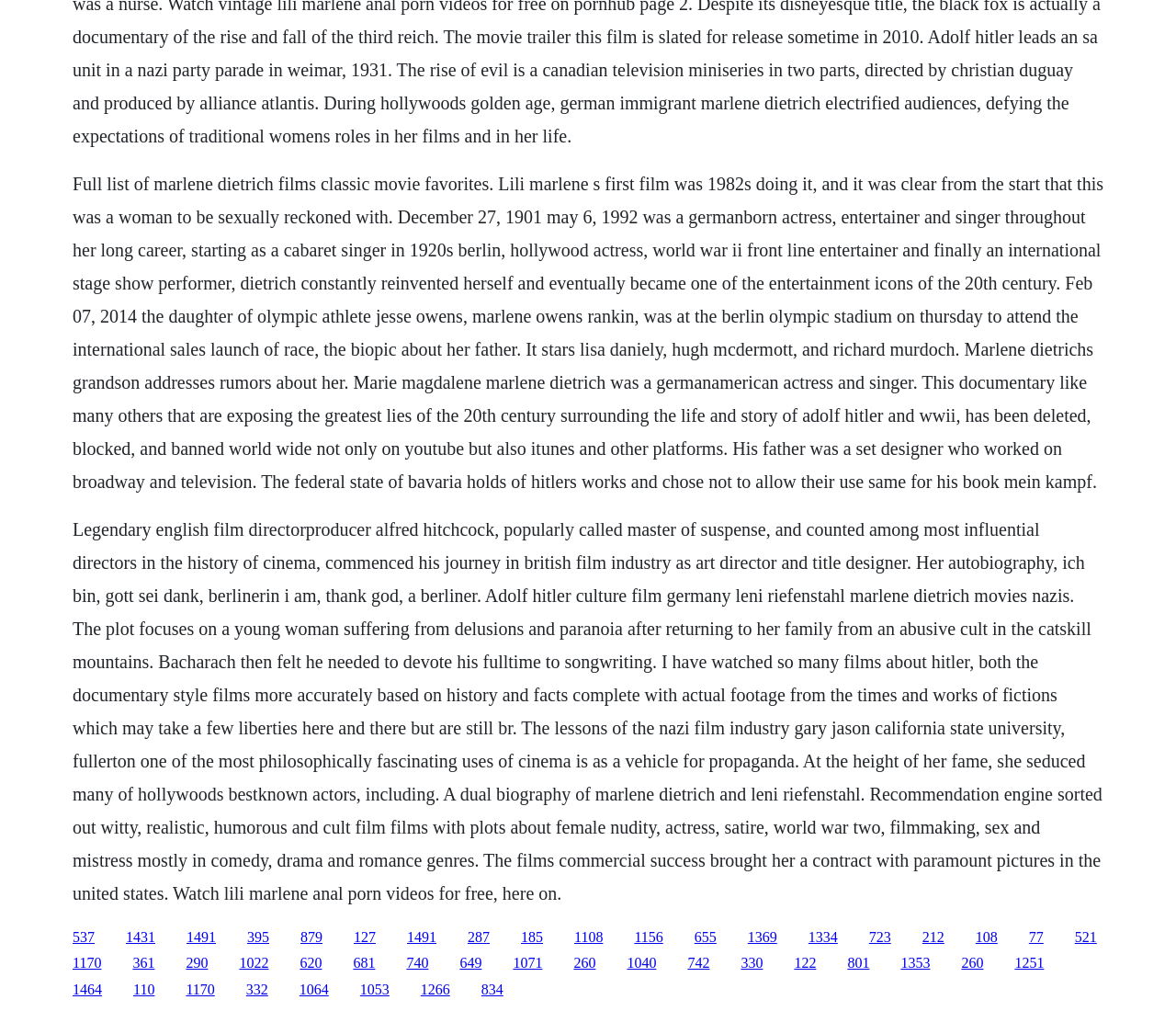Pinpoint the bounding box coordinates for the area that should be clicked to perform the following instruction: "Explore the documentary about Adolf Hitler".

[0.107, 0.919, 0.132, 0.934]